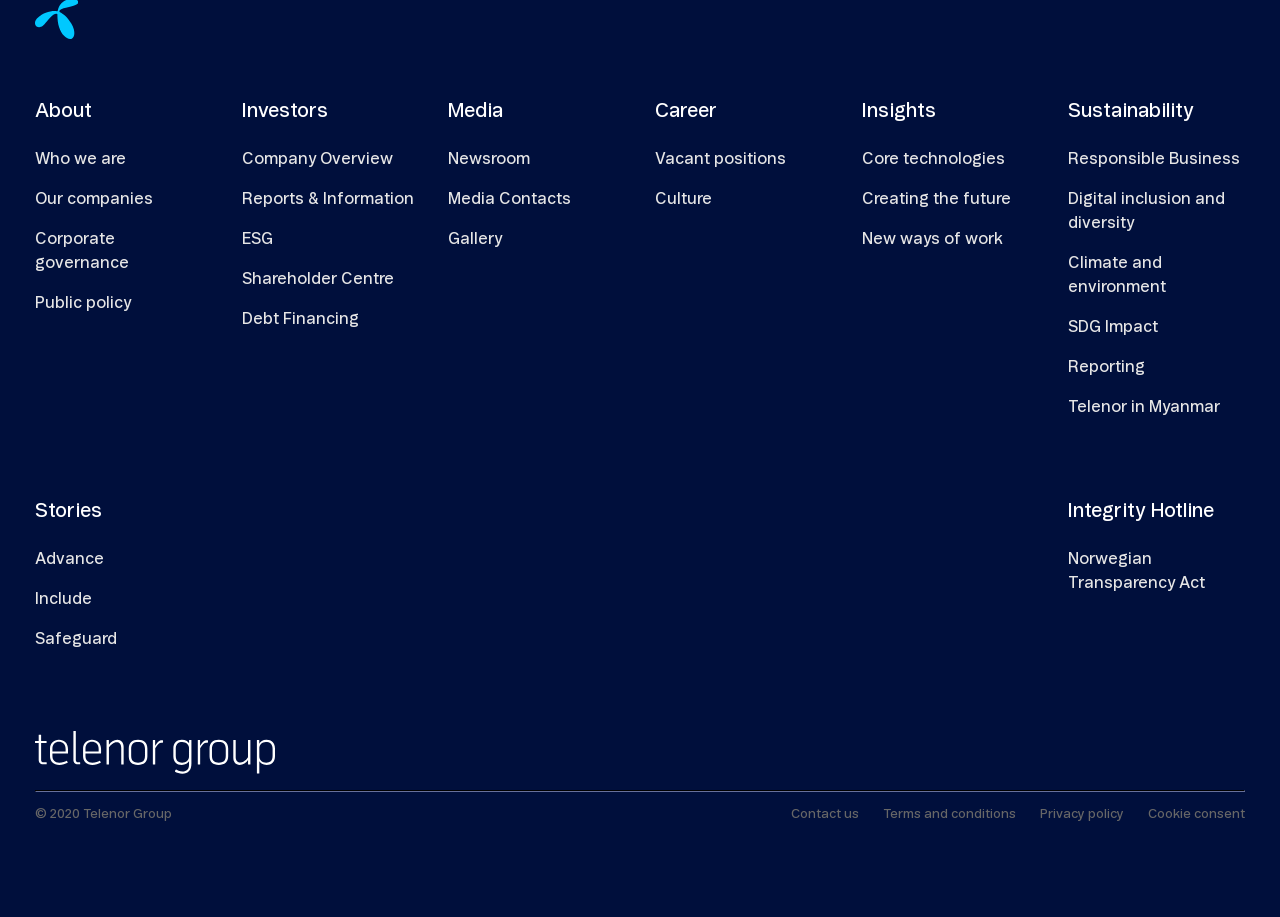Locate the bounding box coordinates of the clickable region to complete the following instruction: "Click on About."

[0.027, 0.099, 0.165, 0.143]